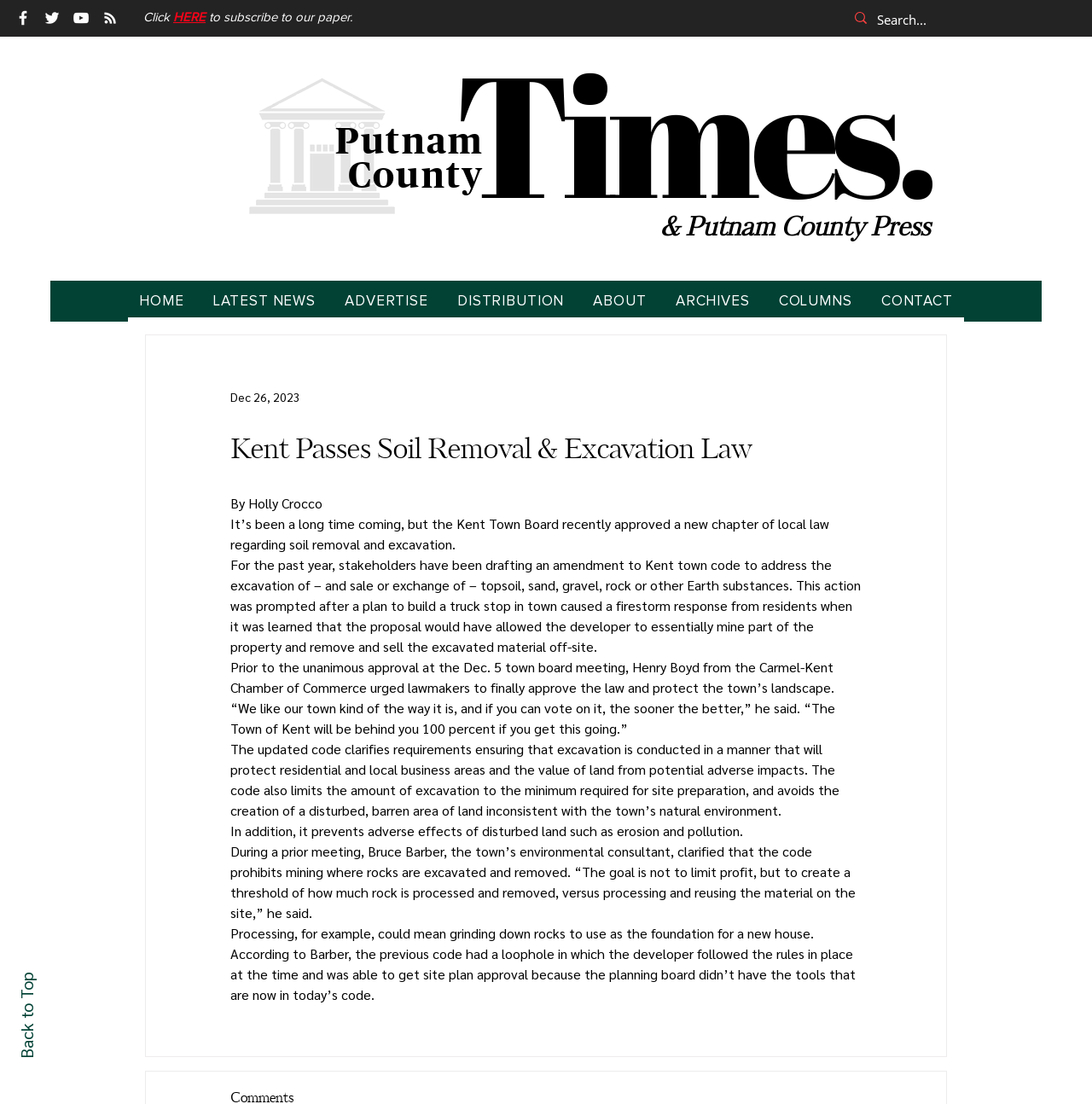Can you identify the bounding box coordinates of the clickable region needed to carry out this instruction: 'Go to HOME page'? The coordinates should be four float numbers within the range of 0 to 1, stated as [left, top, right, bottom].

[0.117, 0.259, 0.179, 0.287]